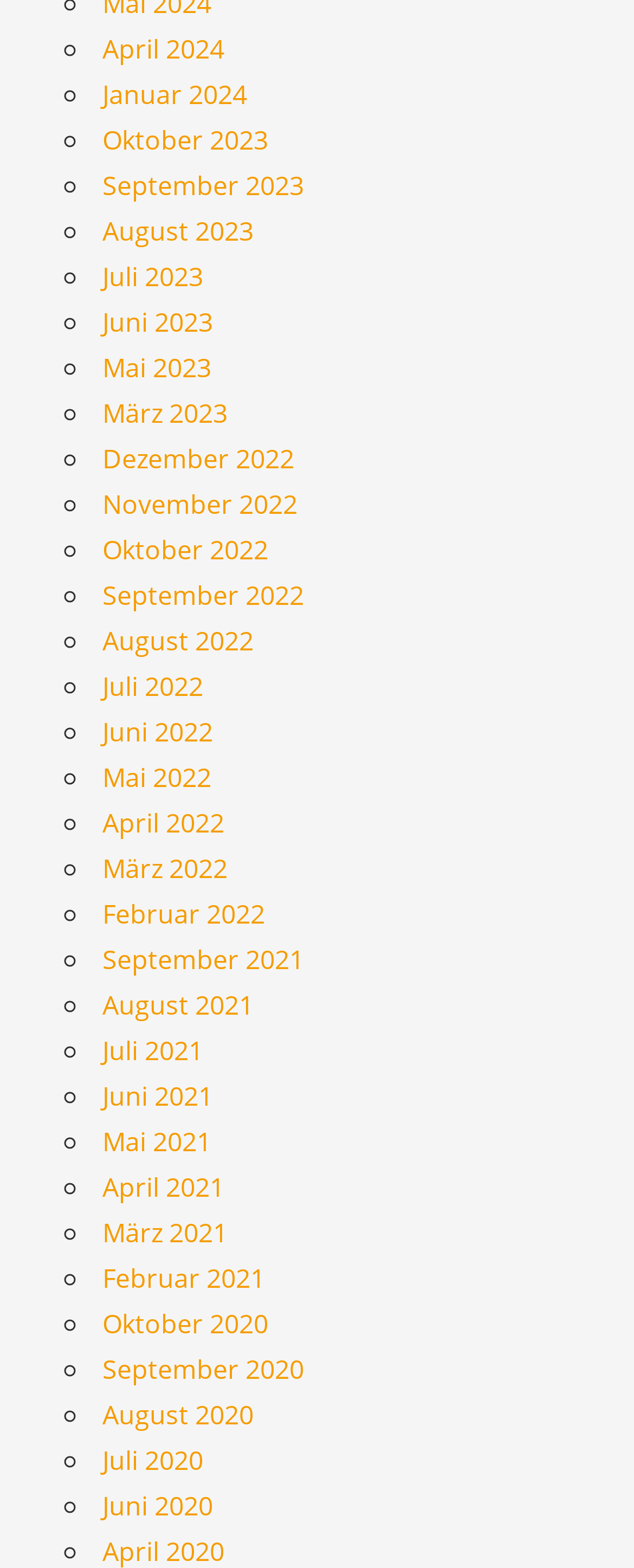Using the element description Oktober 2020, predict the bounding box coordinates for the UI element. Provide the coordinates in (top-left x, top-left y, bottom-right x, bottom-right y) format with values ranging from 0 to 1.

[0.162, 0.833, 0.423, 0.856]